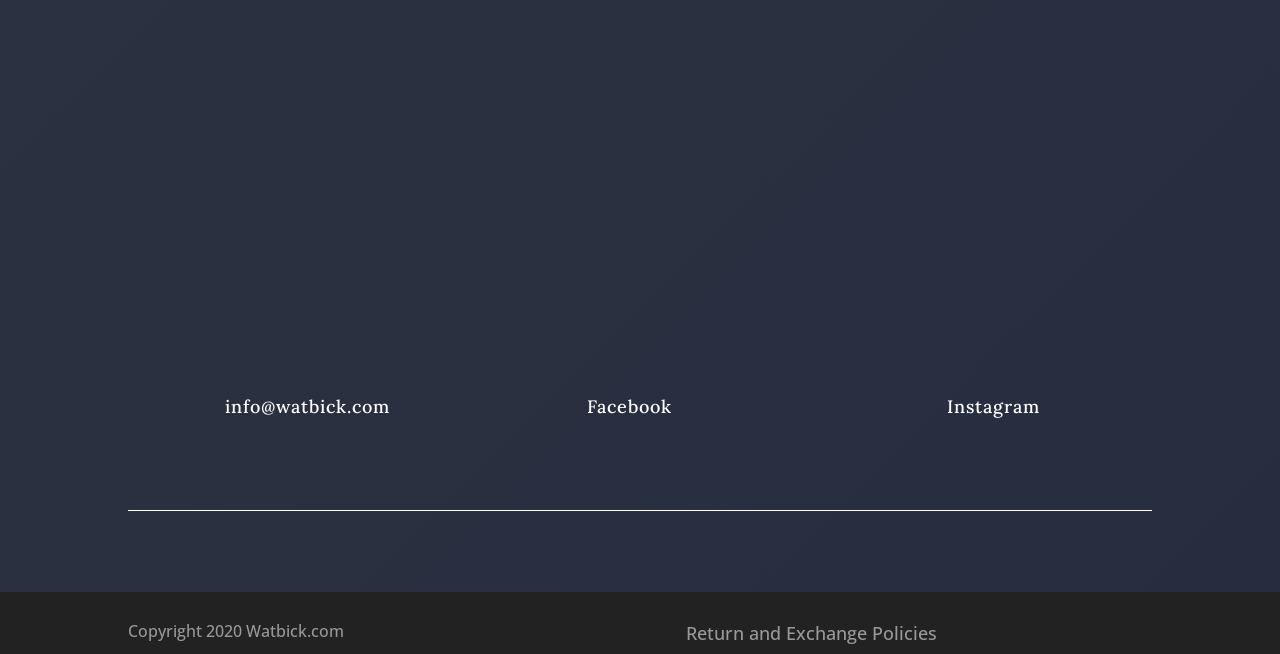Find the bounding box coordinates of the UI element according to this description: "info@watbick.com".

[0.176, 0.604, 0.305, 0.639]